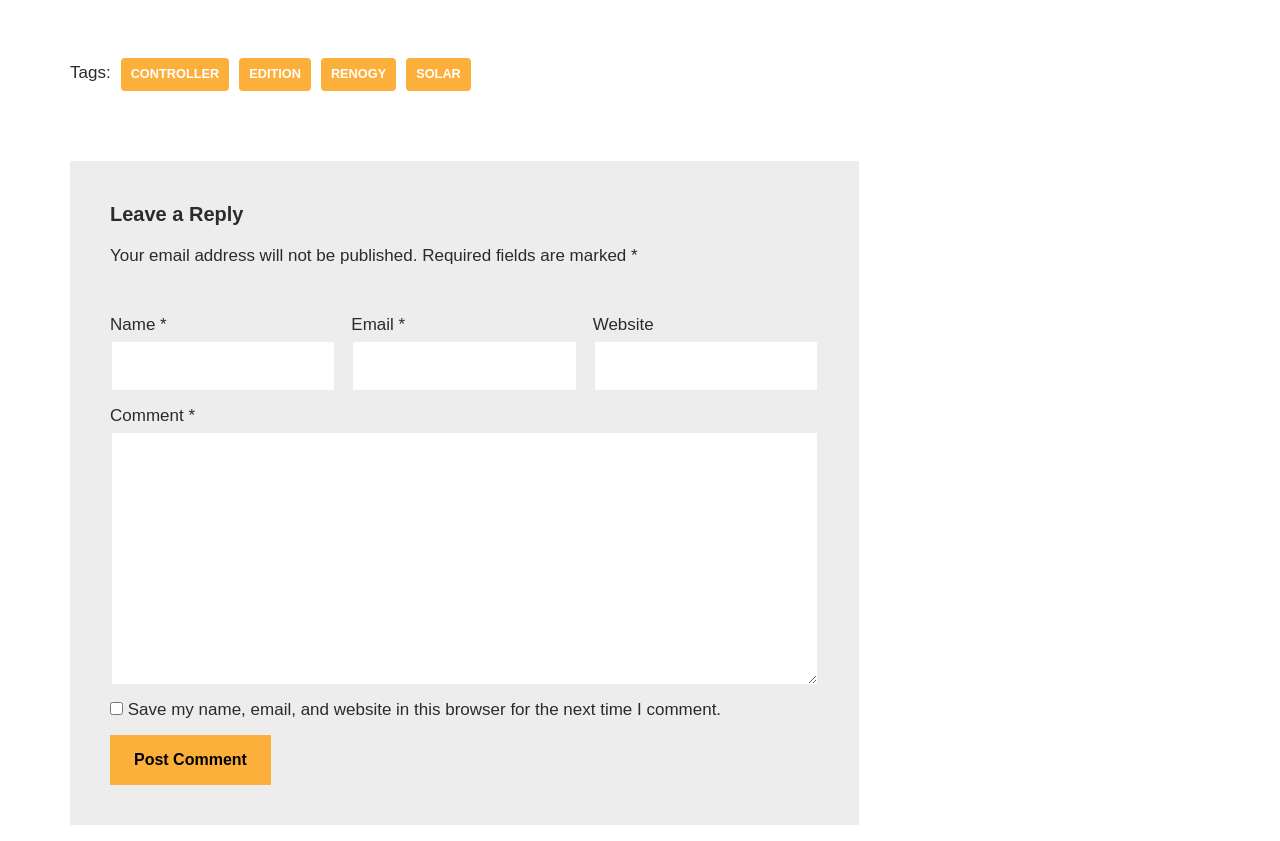Bounding box coordinates are specified in the format (top-left x, top-left y, bottom-right x, bottom-right y). All values are floating point numbers bounded between 0 and 1. Please provide the bounding box coordinate of the region this sentence describes: parent_node: Email * aria-describedby="email-notes" name="email"

[0.274, 0.404, 0.451, 0.467]